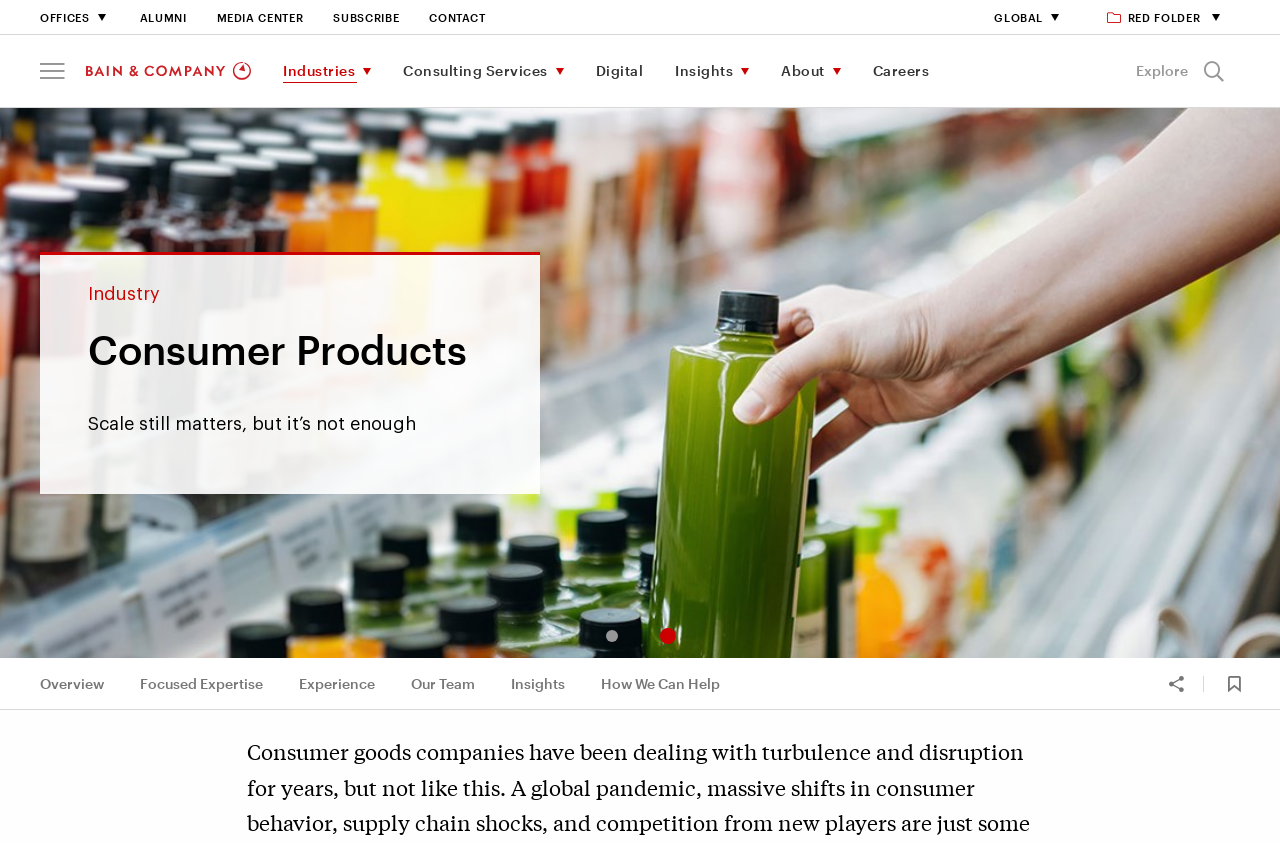What is the title of the current industry?
Provide a short answer using one word or a brief phrase based on the image.

Consumer Products